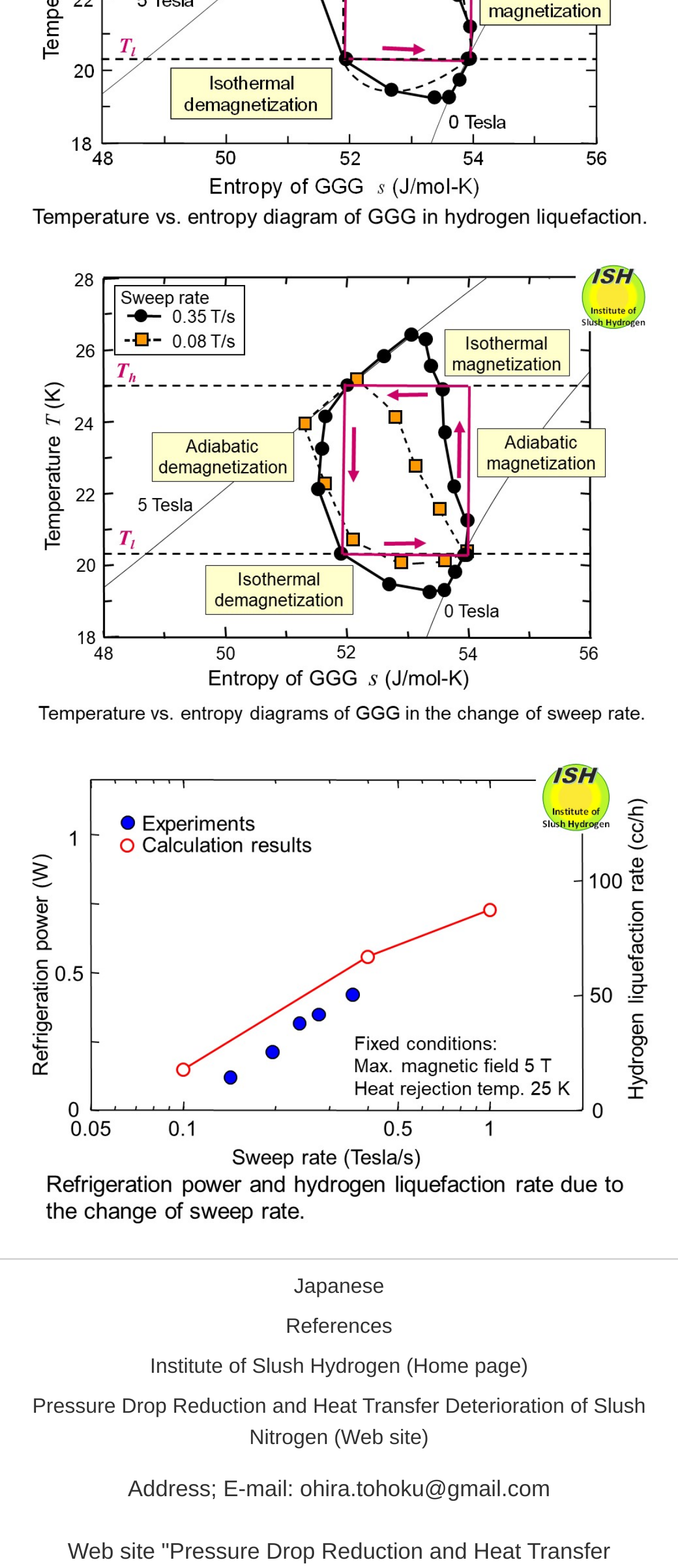How many links are below the images on the webpage?
By examining the image, provide a one-word or phrase answer.

4